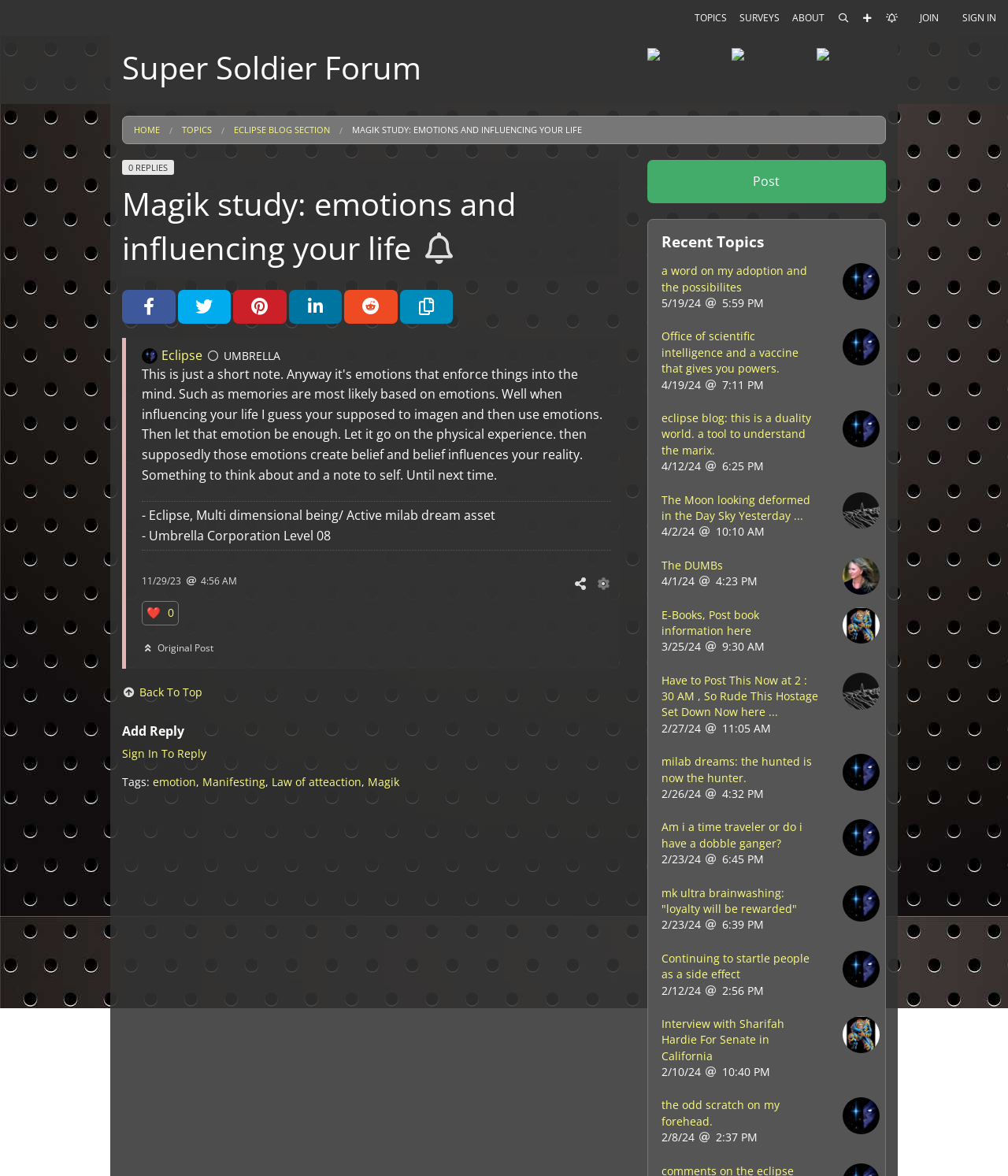Find the bounding box coordinates of the clickable element required to execute the following instruction: "Share on Facebook". Provide the coordinates as four float numbers between 0 and 1, i.e., [left, top, right, bottom].

[0.121, 0.246, 0.174, 0.275]